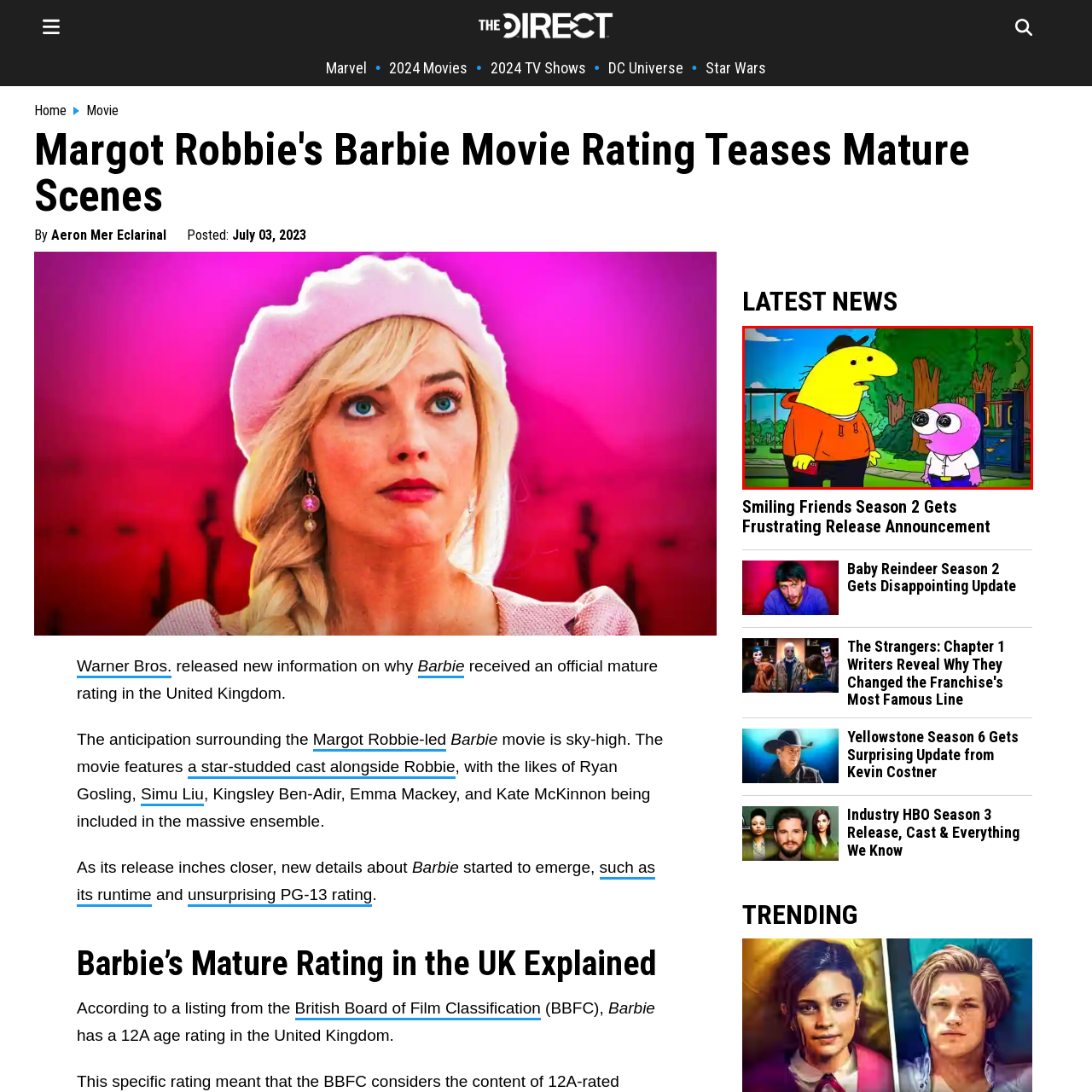Check the area bordered by the red box and provide a single word or phrase as the answer to the question: What is the atmosphere of the scene?

cheerful and lighthearted